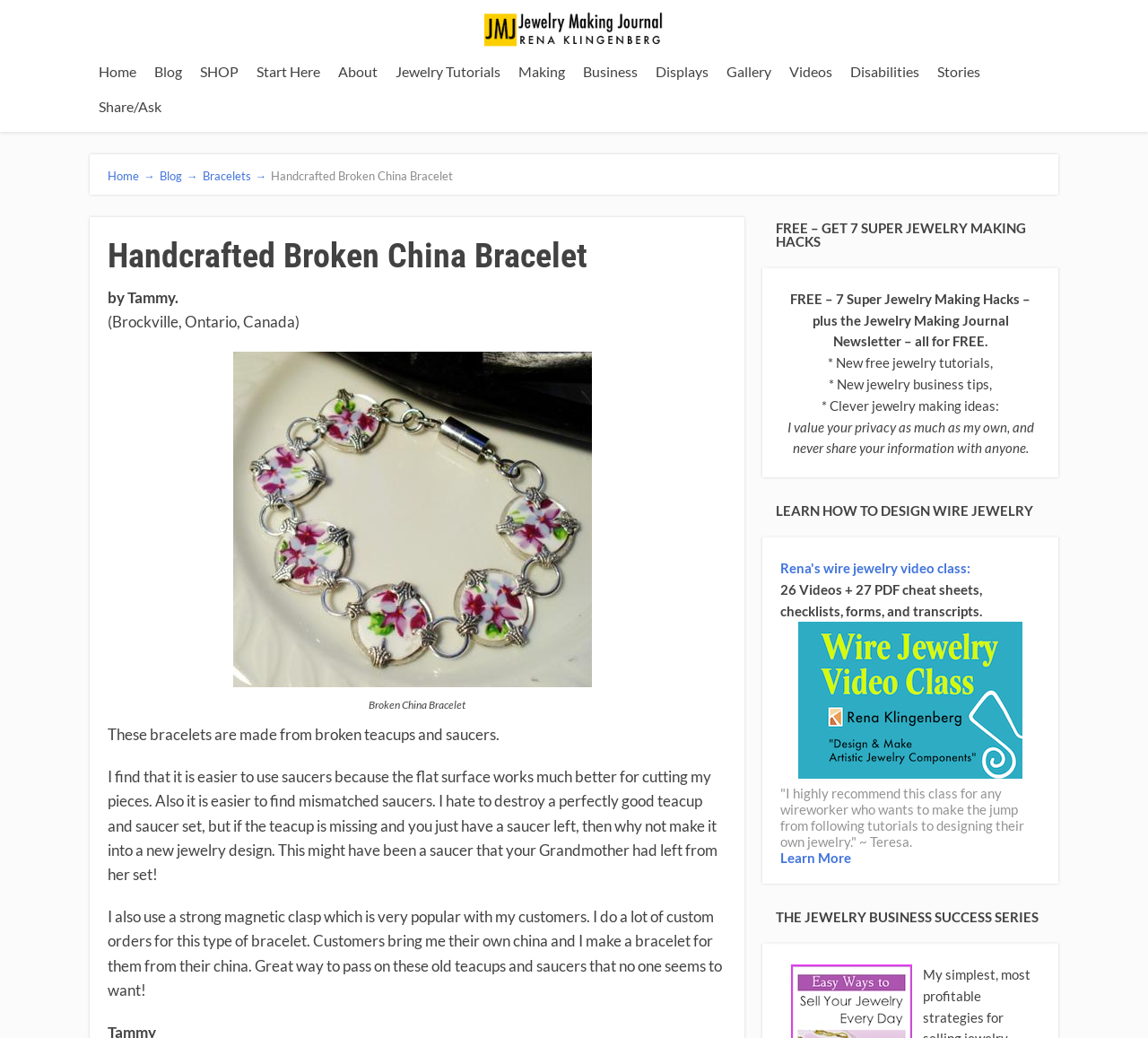Find the bounding box coordinates for the HTML element described in this sentence: "alt="Jewelry Making Journal"". Provide the coordinates as four float numbers between 0 and 1, in the format [left, top, right, bottom].

[0.421, 0.035, 0.578, 0.052]